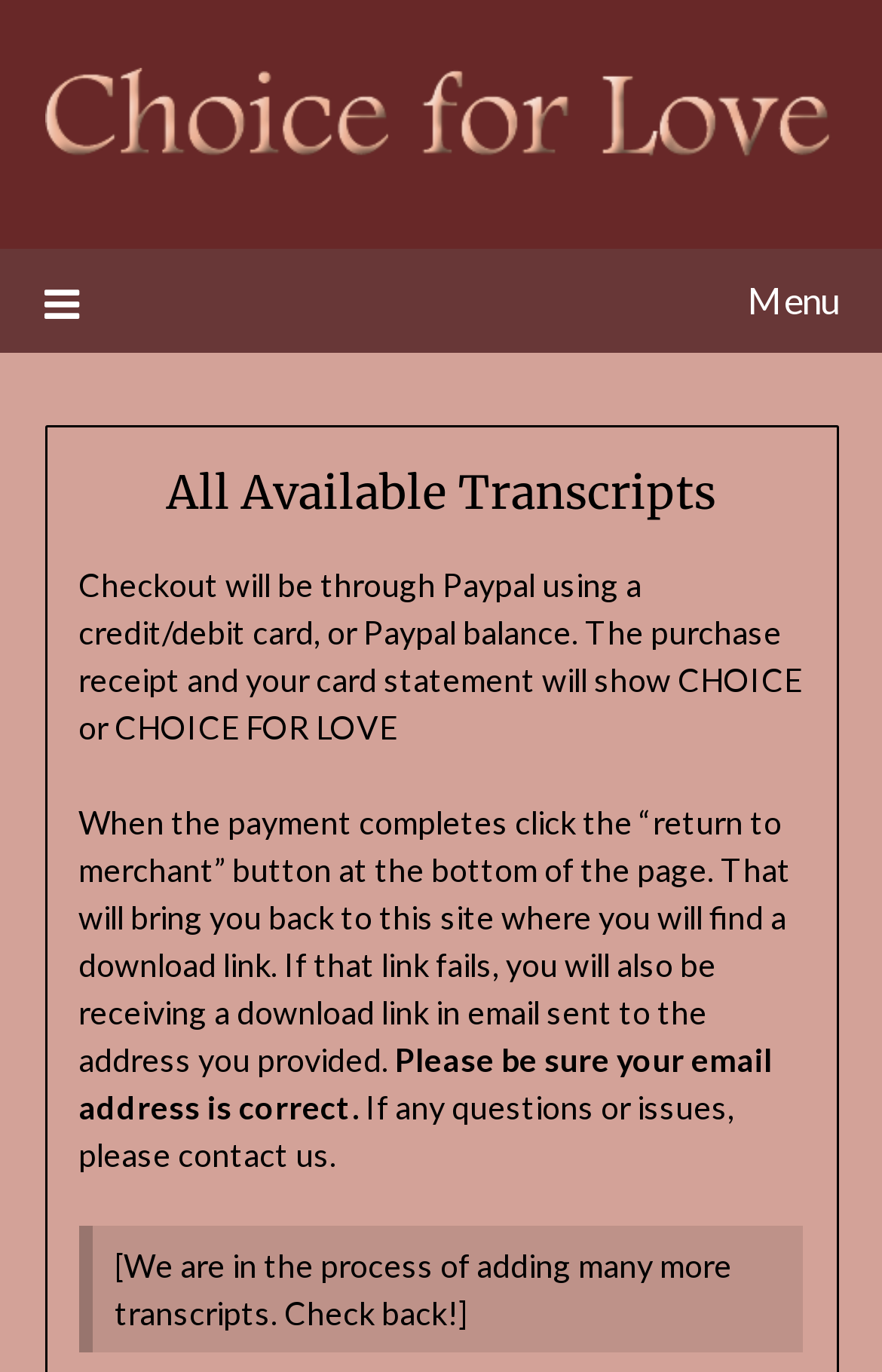Determine the bounding box for the UI element described here: "Menu".

[0.05, 0.182, 0.95, 0.258]